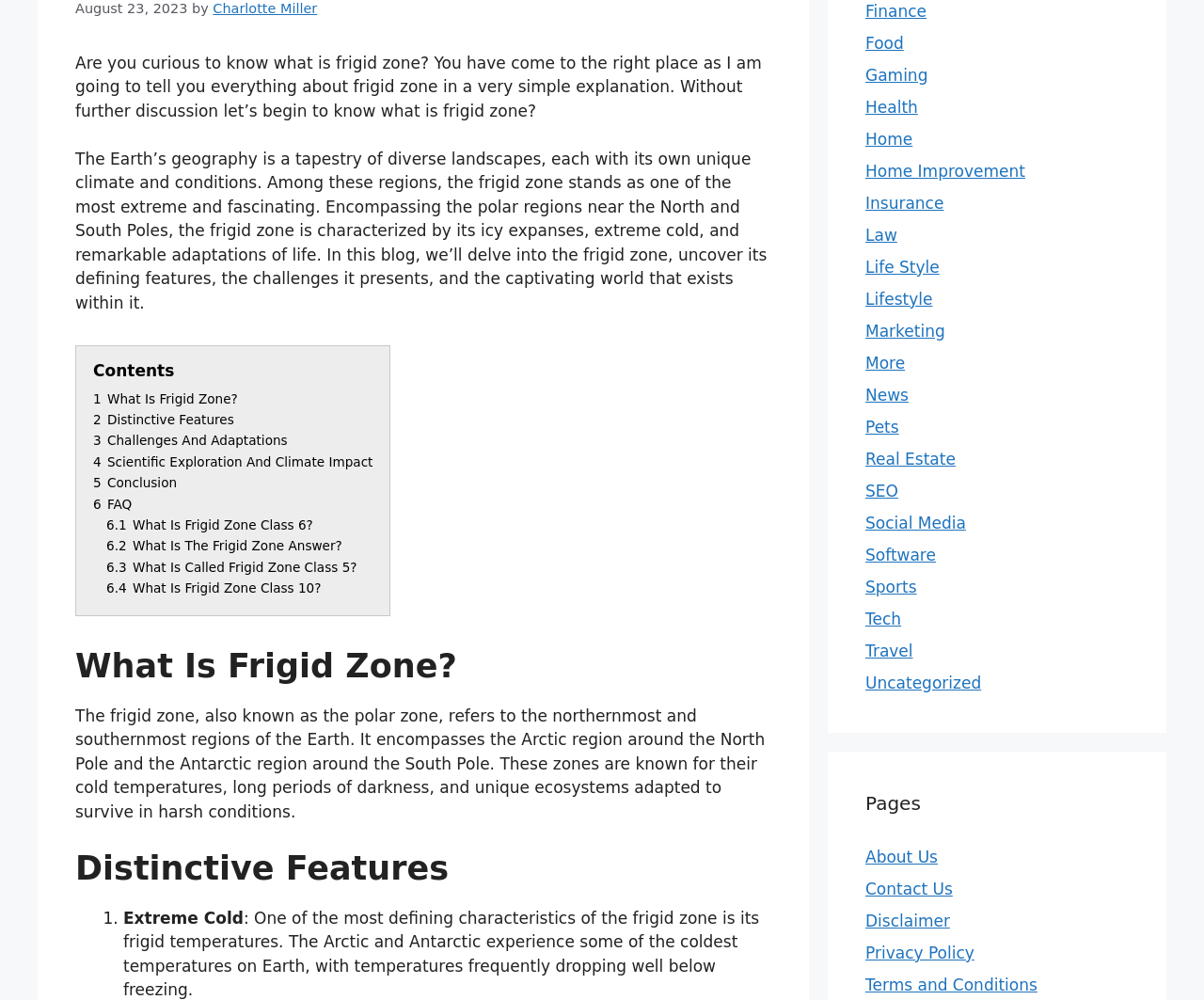Provide the bounding box coordinates of the HTML element described by the text: "Terms and Conditions".

[0.719, 0.976, 0.862, 0.994]